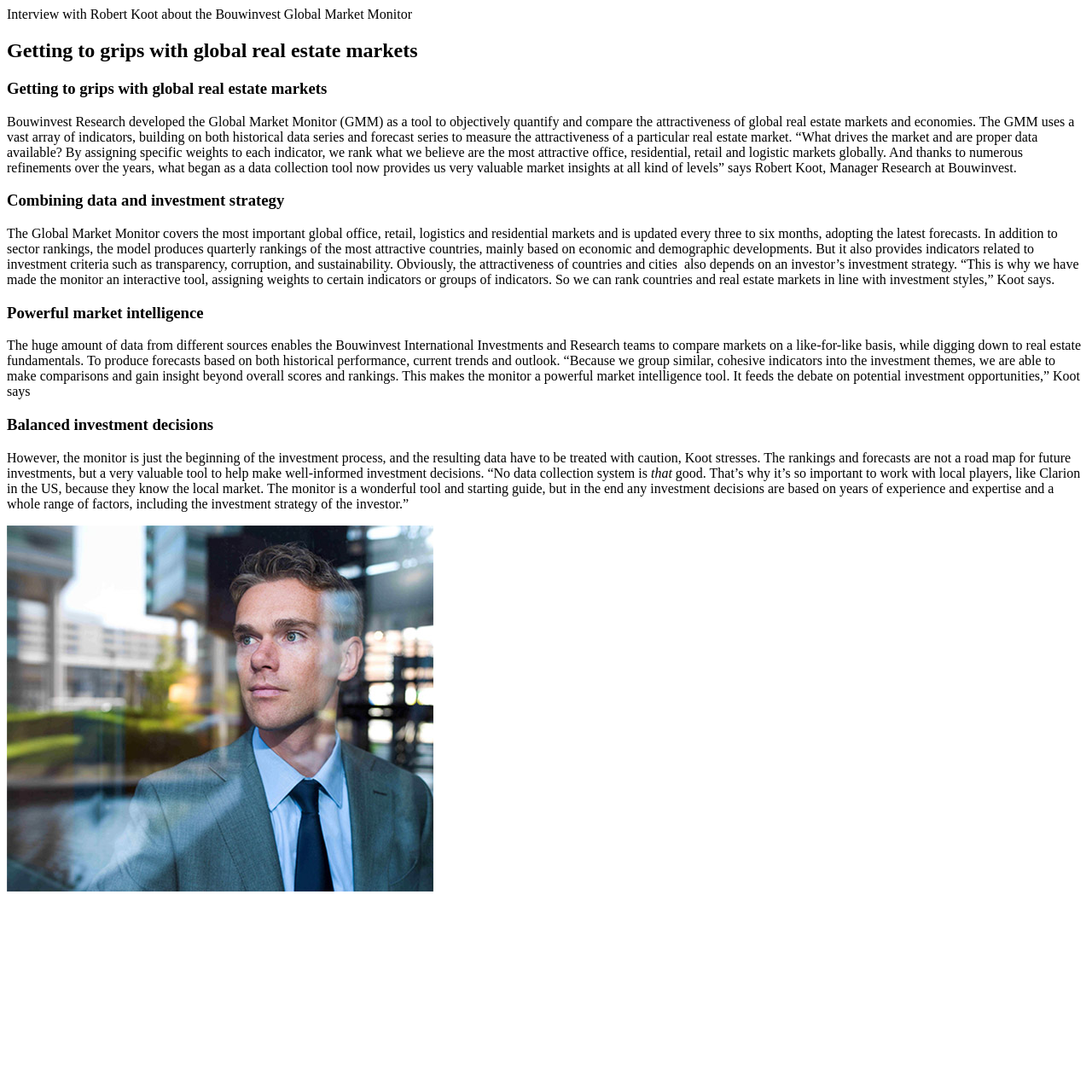Using the information shown in the image, answer the question with as much detail as possible: What is the benefit of the Global Market Monitor?

The webpage explains that the Global Market Monitor provides valuable market insights at all kinds of levels, enabling the Bouwinvest International Investments and Research teams to compare markets on a like-for-like basis and make well-informed investment decisions.